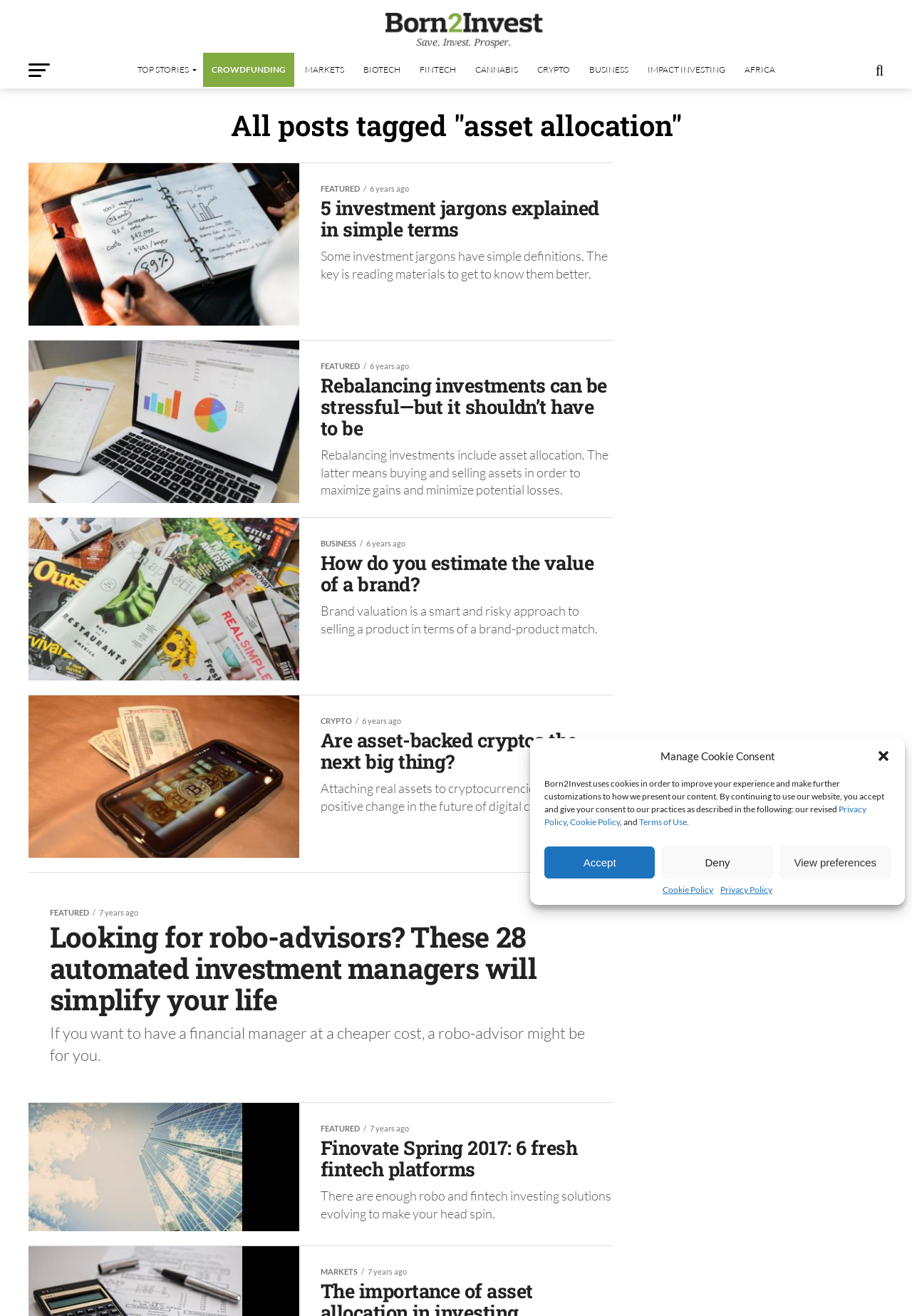What is the website's name?
Make sure to answer the question with a detailed and comprehensive explanation.

I determined the website's name by looking at the top-left corner of the webpage, where I found a link and an image with the text 'Born2Invest'.